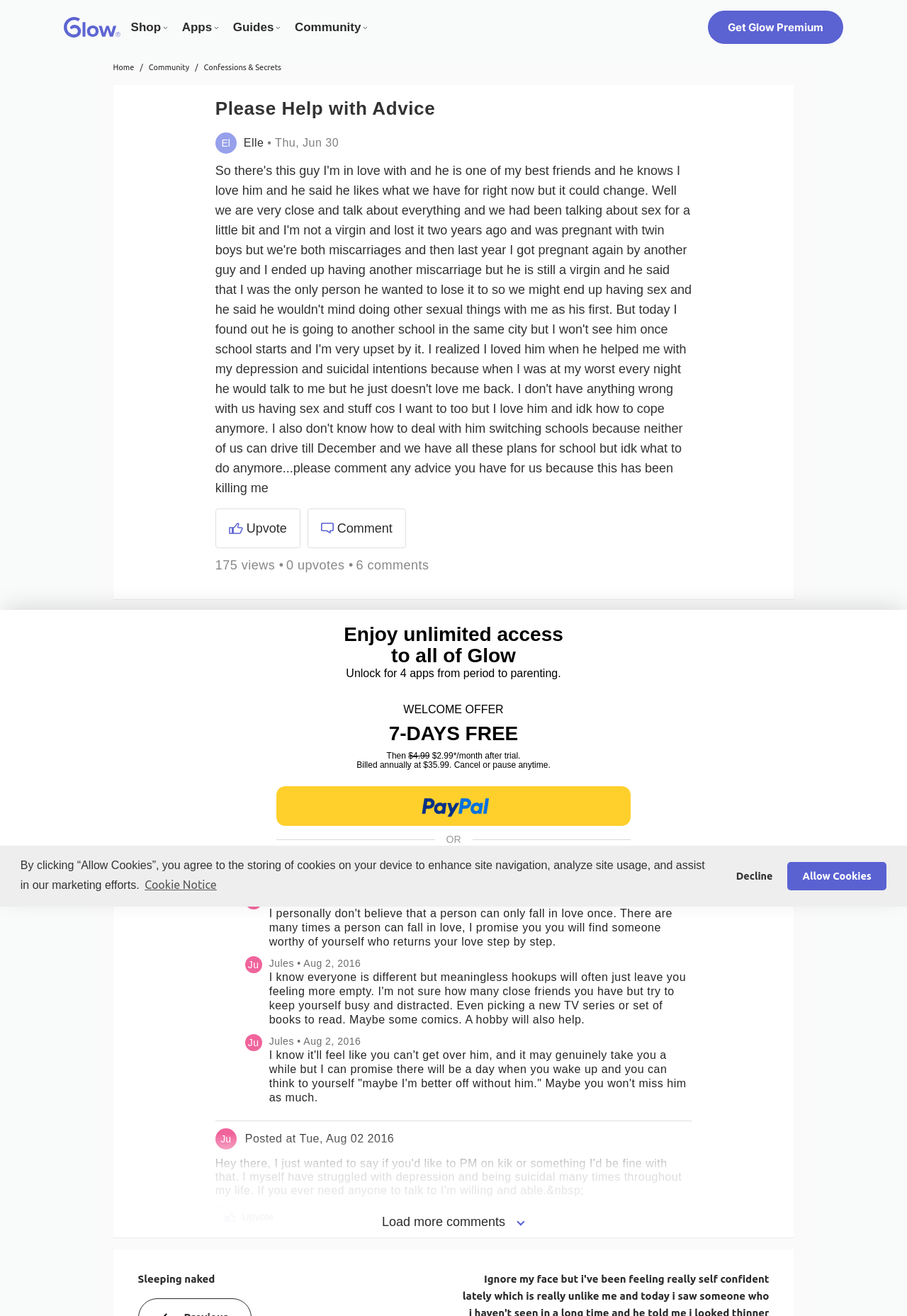Locate the bounding box coordinates of the clickable area needed to fulfill the instruction: "Click on the 'Get Glow Premium' link".

[0.781, 0.008, 0.93, 0.033]